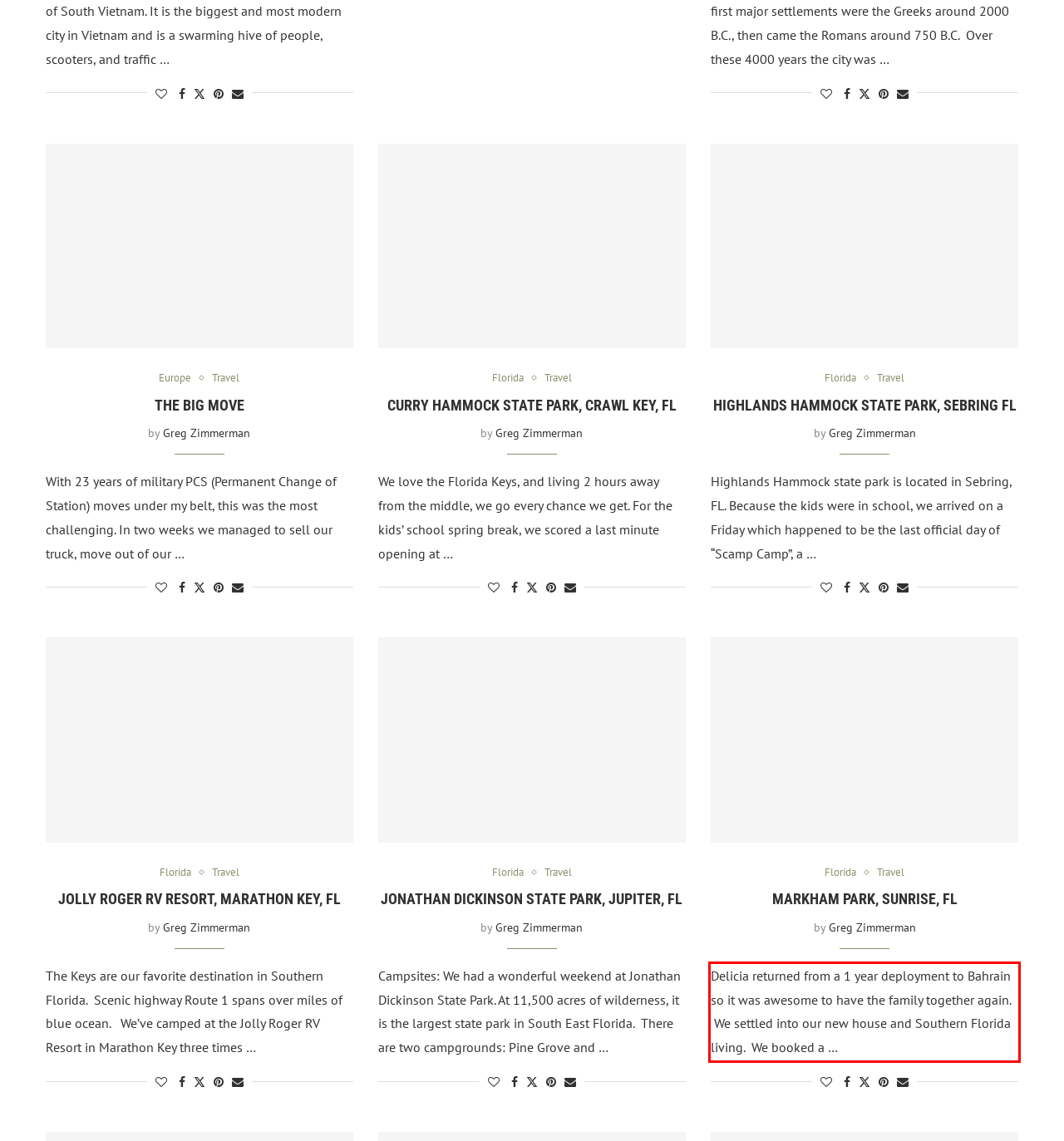Given a webpage screenshot with a red bounding box, perform OCR to read and deliver the text enclosed by the red bounding box.

Delicia returned from a 1 year deployment to Bahrain so it was awesome to have the family together again. We settled into our new house and Southern Florida living. We booked a …